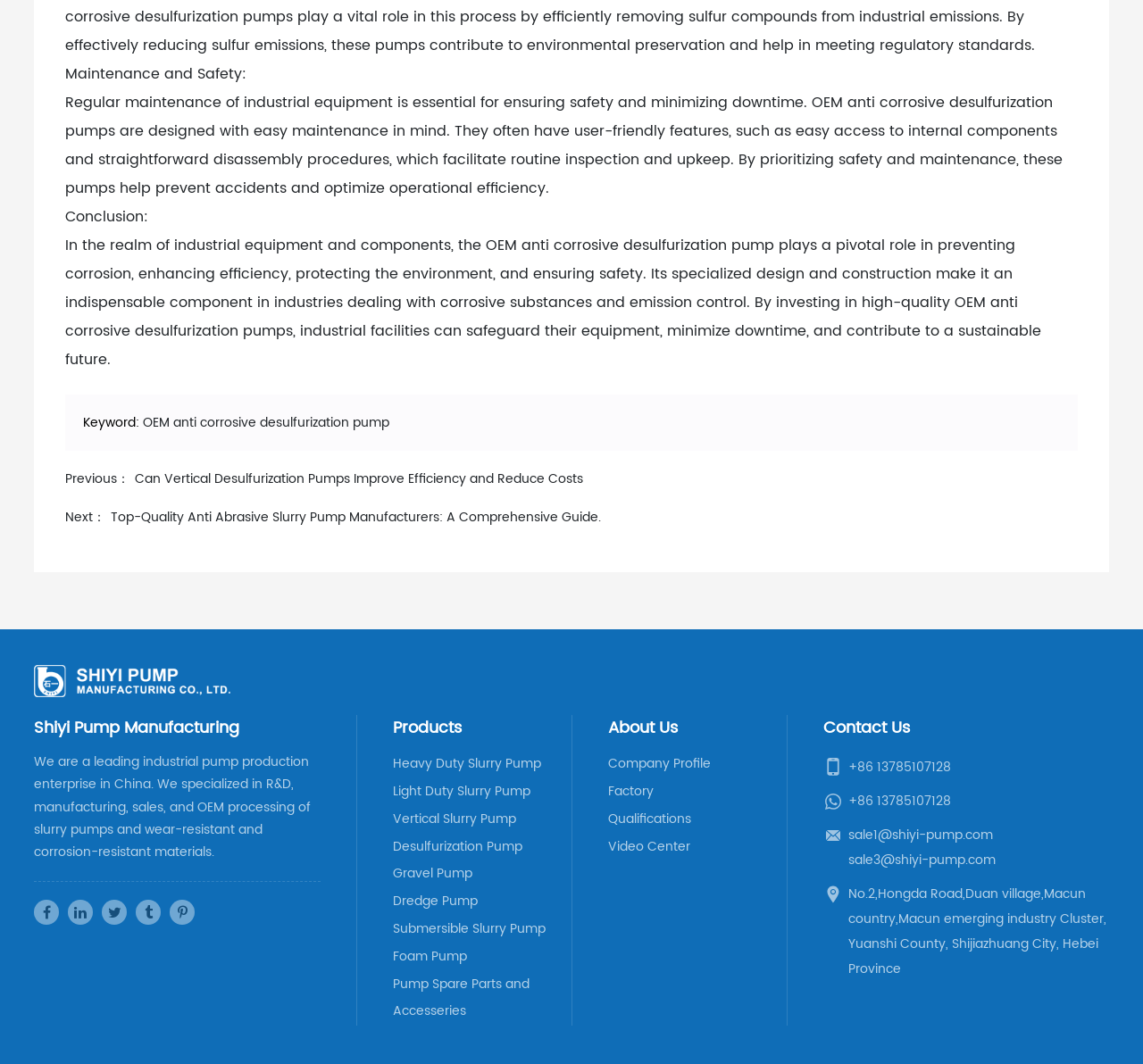What is the location of the company?
Look at the image and answer the question using a single word or phrase.

Hebei Province, China